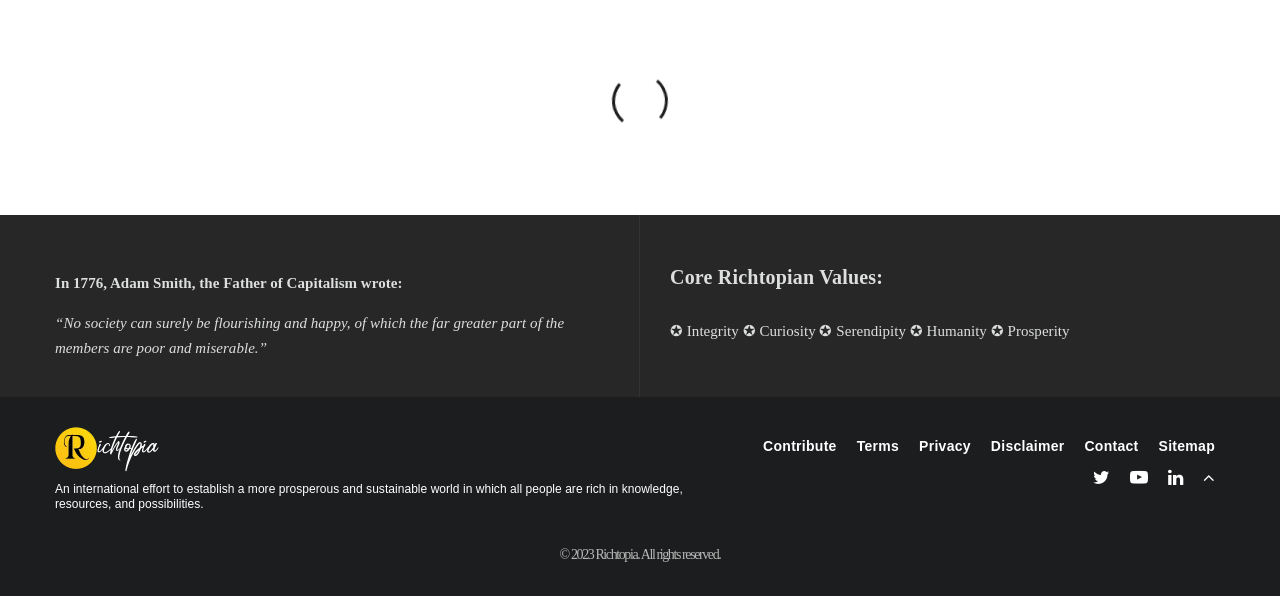How many social media links are there?
Based on the visual information, provide a detailed and comprehensive answer.

The social media links can be found at the bottom of the webpage. There are links to Twitter, YouTube, Linkedin, and another unknown platform represented by the icon ''.